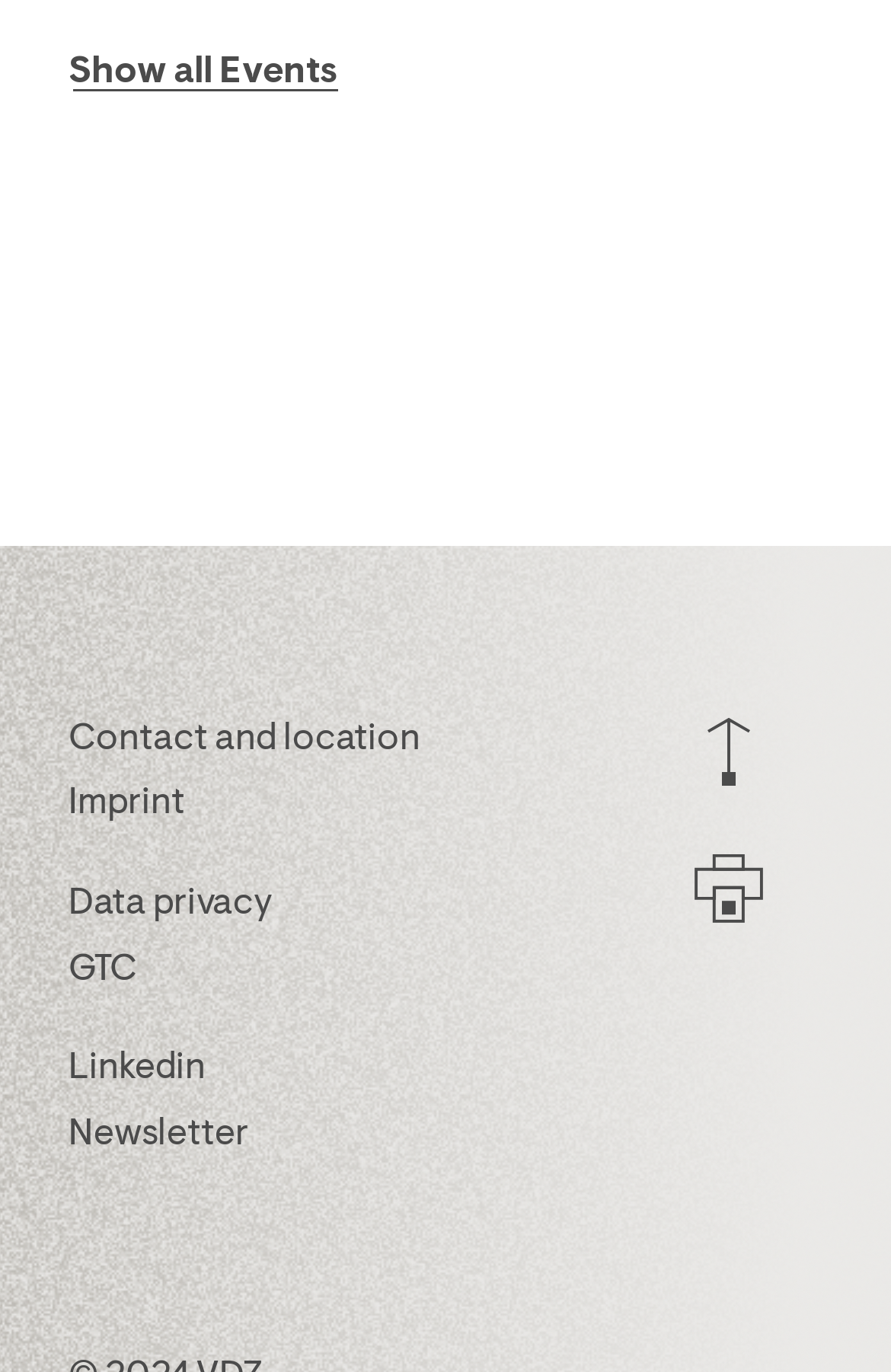Locate the UI element described by Data privacy and provide its bounding box coordinates. Use the format (top-left x, top-left y, bottom-right x, bottom-right y) with all values as floating point numbers between 0 and 1.

[0.077, 0.642, 0.305, 0.678]